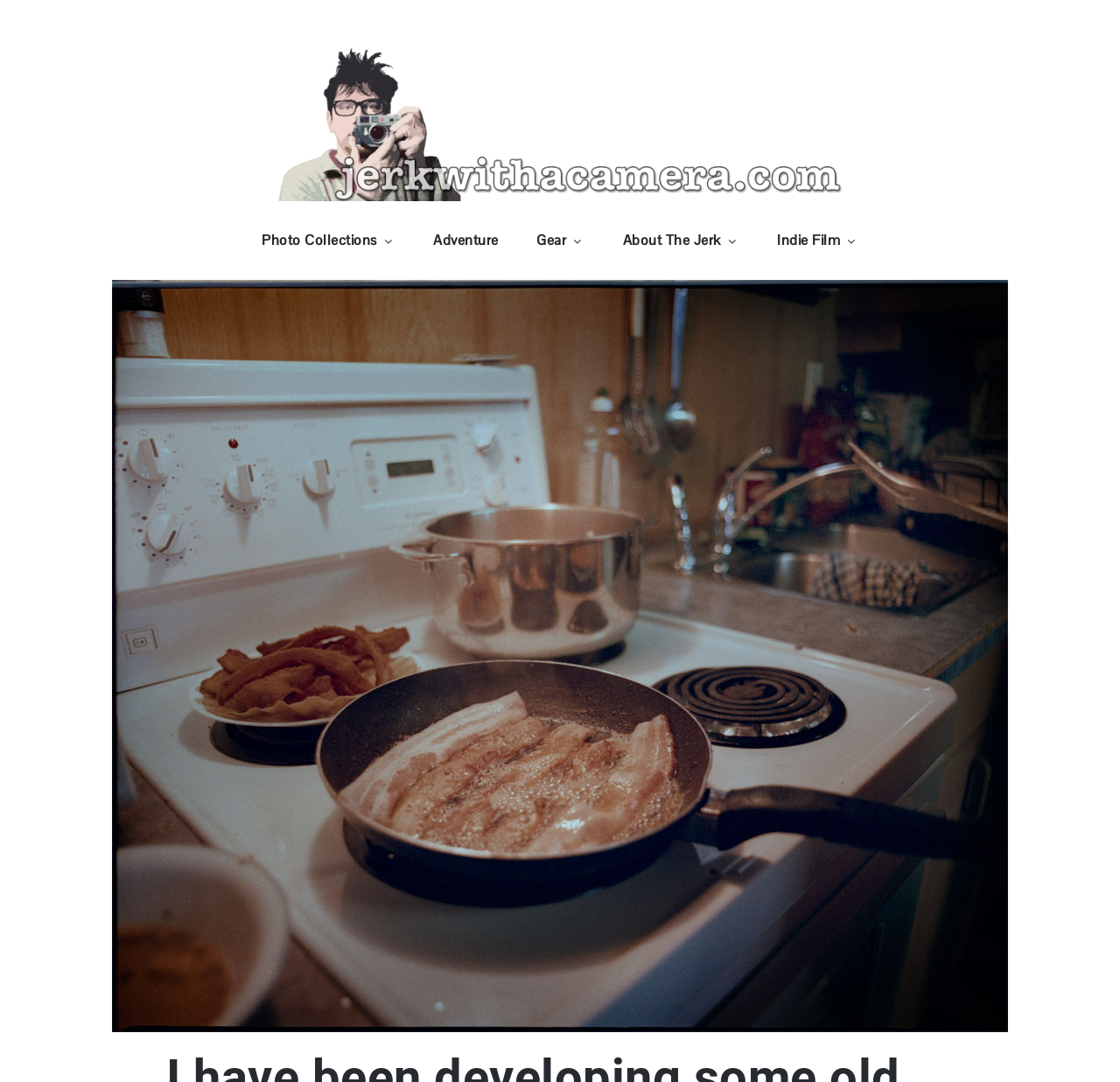Use a single word or phrase to answer the question: 
How many links are present on the page?

4